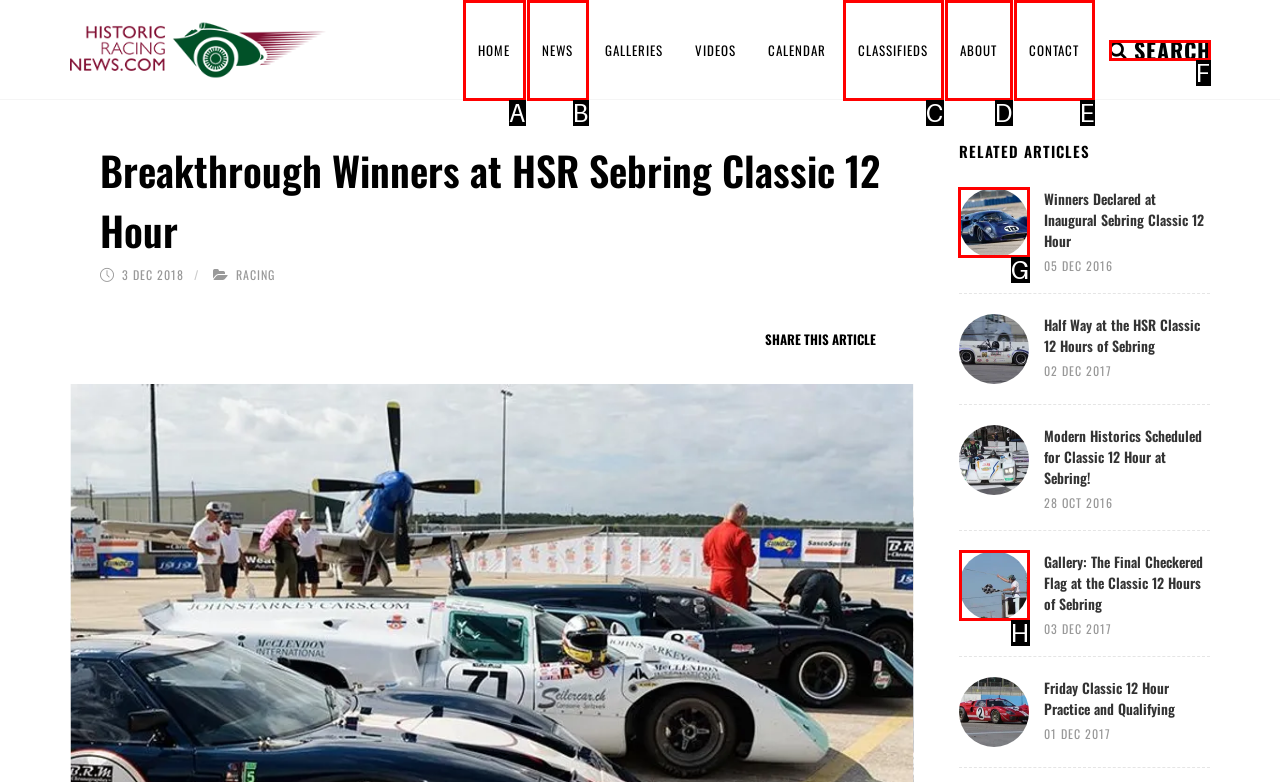Please indicate which option's letter corresponds to the task: View the related article about Lola T70 Mk111B by examining the highlighted elements in the screenshot.

G